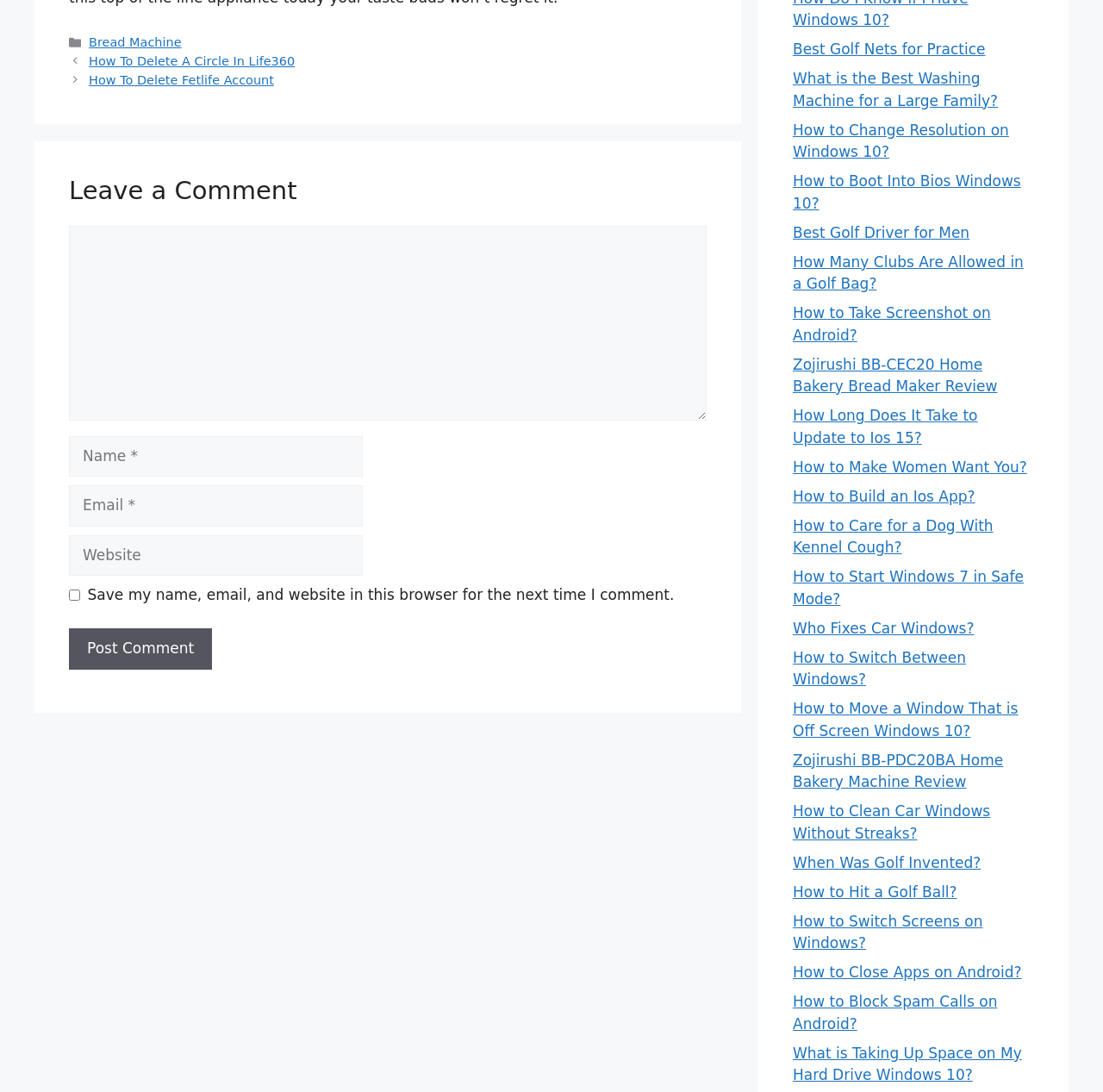Refer to the element description Bread Machine and identify the corresponding bounding box in the screenshot. Format the coordinates as (top-left x, top-left y, bottom-right x, bottom-right y) with values in the range of 0 to 1.

[0.081, 0.033, 0.164, 0.045]